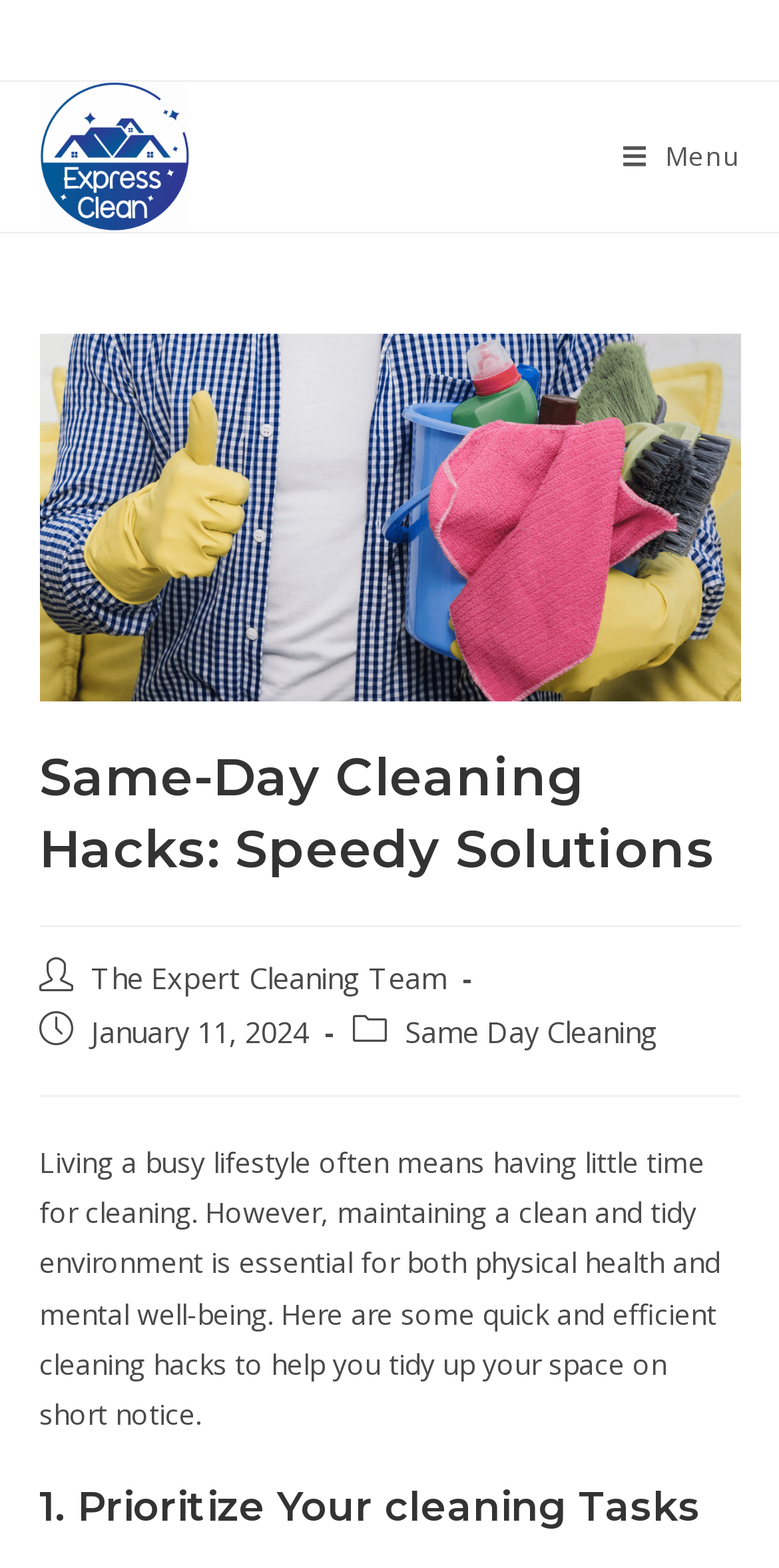Please analyze the image and give a detailed answer to the question:
What is the first cleaning task to prioritize?

The webpage provides a heading '1. Prioritize Your cleaning Tasks', indicating that the first step in the cleaning process is to prioritize one's cleaning tasks, likely to help users focus on the most important areas to clean.